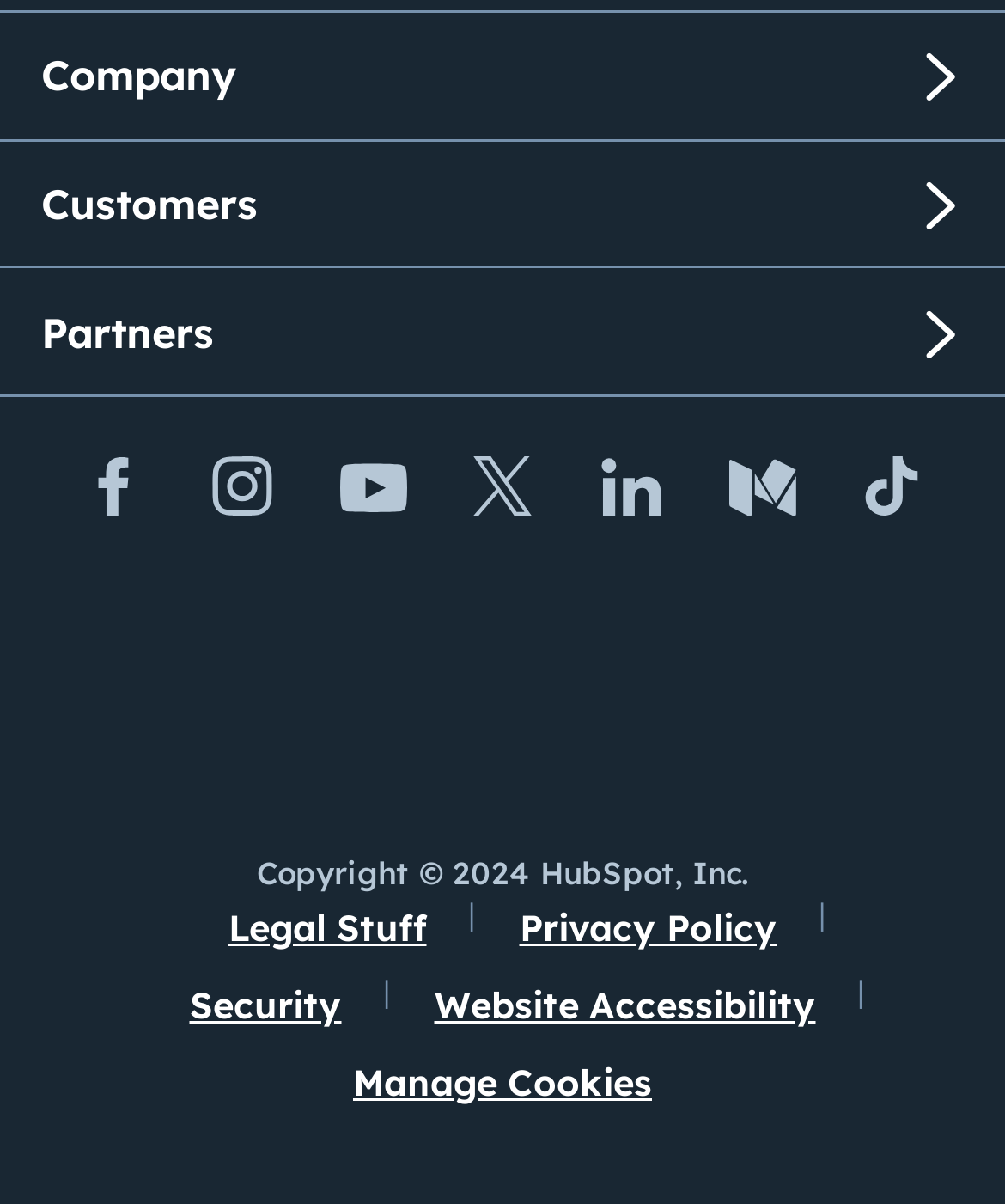Identify the bounding box coordinates of the specific part of the webpage to click to complete this instruction: "Open Facebook".

[0.061, 0.364, 0.164, 0.449]